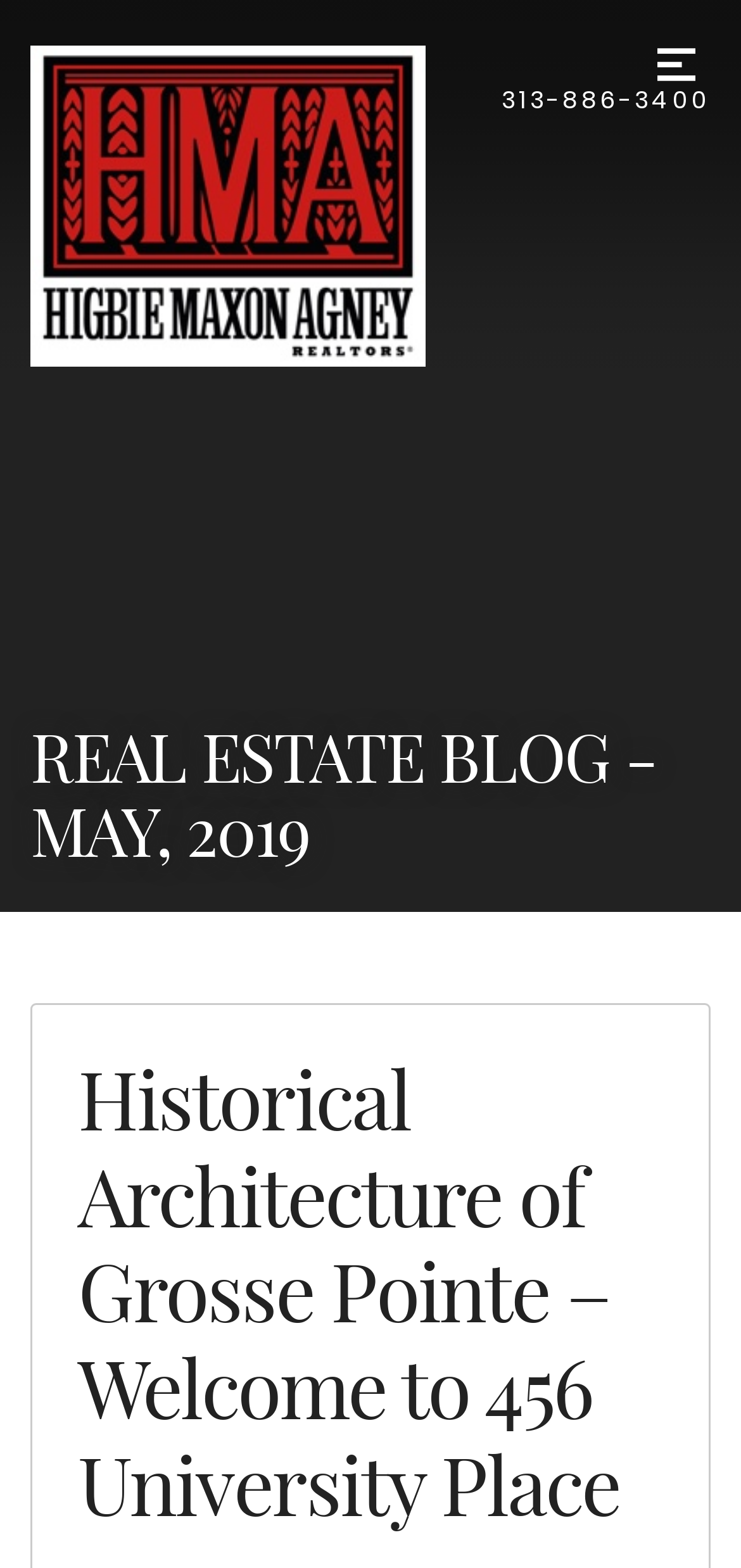Respond with a single word or phrase to the following question:
What is the name of the real estate company?

Higbie Maxon Agney